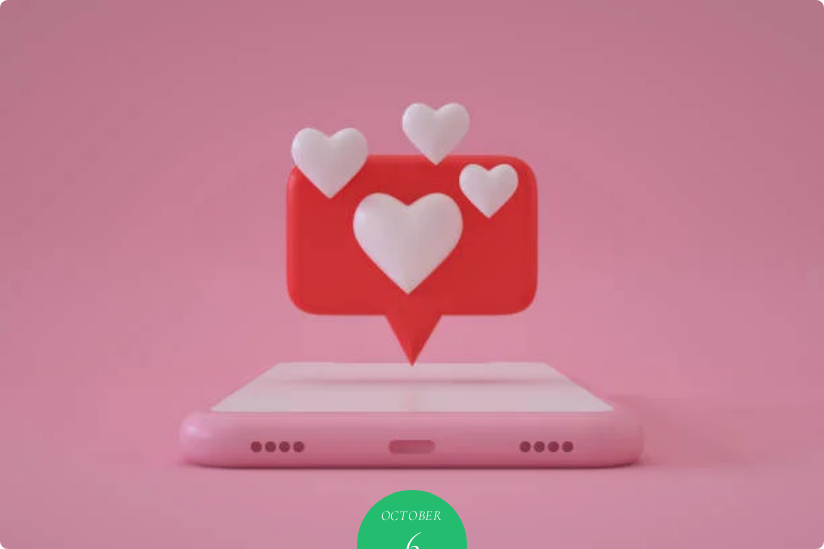Describe all the elements in the image with great detail.

The image depicts a whimsical, 3D-rendered smartphone against a soft pink background, symbolizing the contemporary digital interaction on social media platforms. Rising above the phone is a vibrant red speech bubble filled with various hearts, conveying the concept of engagement and affection commonly associated with likes and comments on posts. The mobile device's base is crafted in a light pink hue, reinforcing a playful aesthetic. At the bottom of the image, a green circular overlay displays the date "OCTOBER 6," suggesting a contemporary relevance or recent update. This visual representation encapsulates the essence of connectivity and the emotional responses that social media elicits from its users.